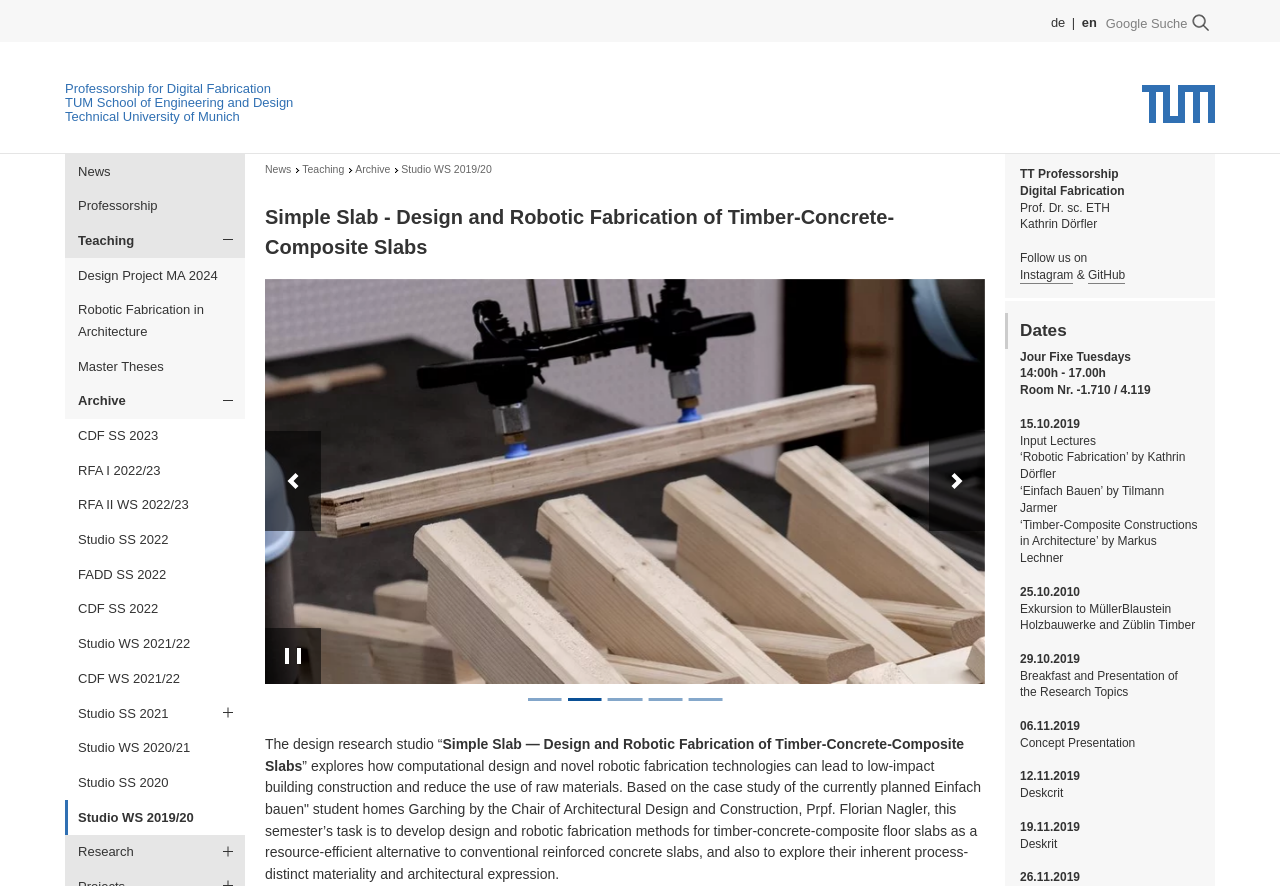What is the date of the Jour Fixe event?
Refer to the image and provide a concise answer in one word or phrase.

Tuesdays